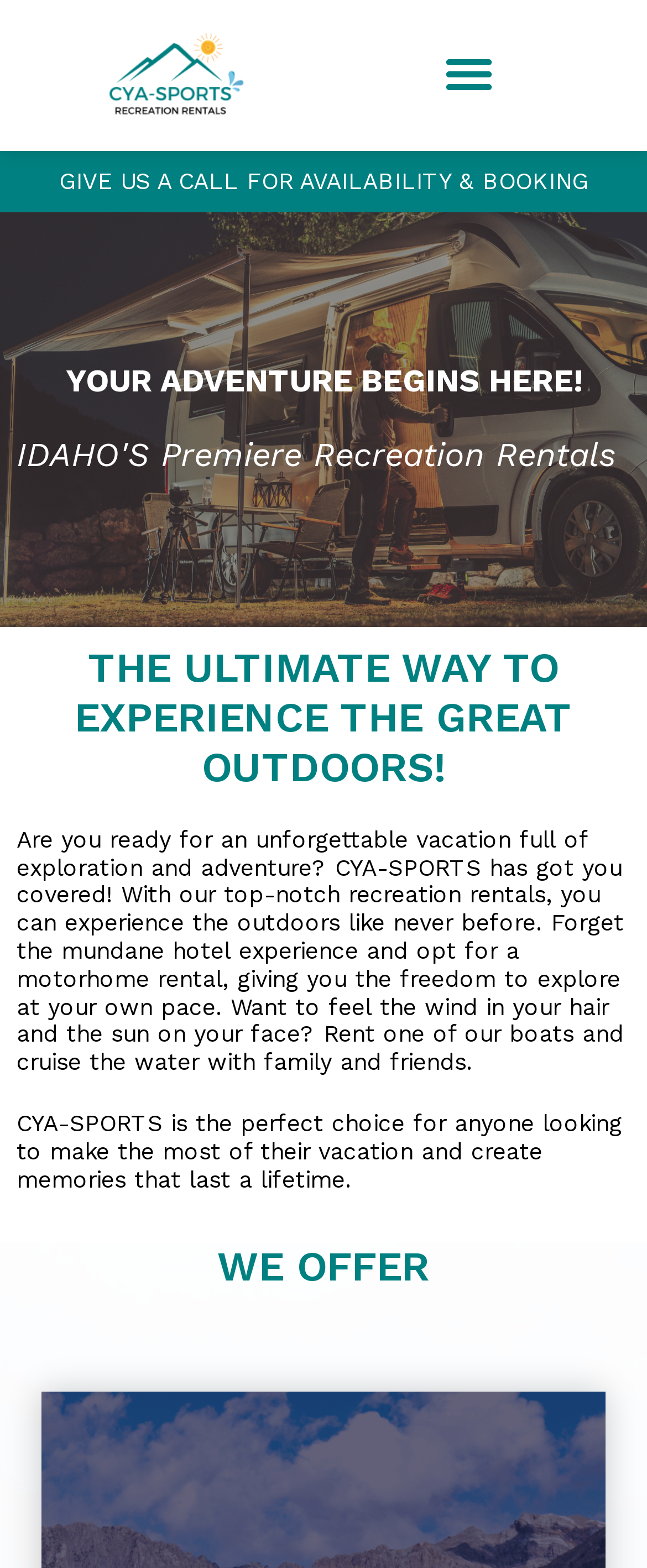What is the goal of using CYA-SPORTS' services? Look at the image and give a one-word or short phrase answer.

Create lifelong memories